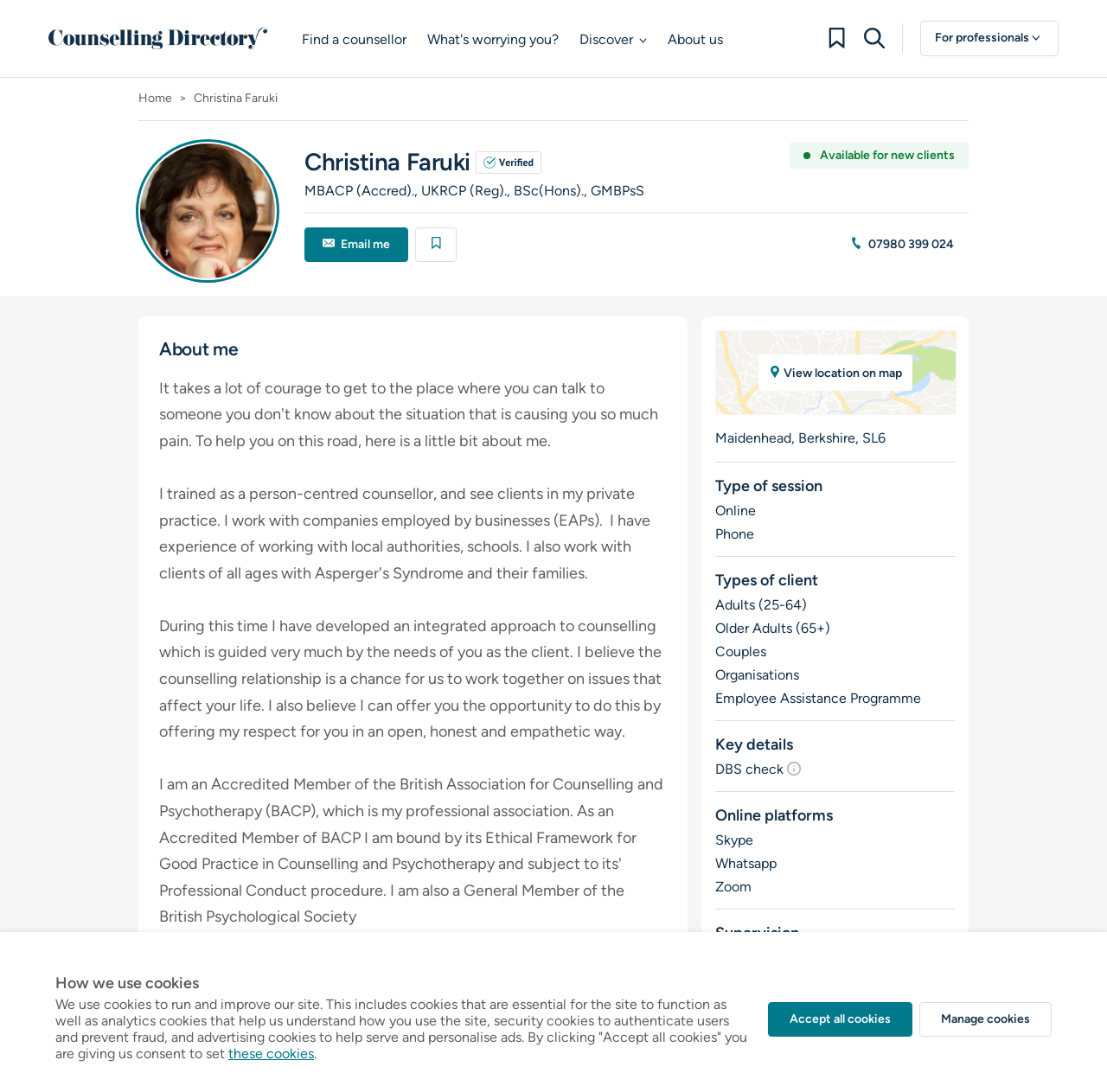Please provide a comprehensive response to the question based on the details in the image: What is the profession of Christina Faruki?

Based on the webpage, Christina Faruki is a counsellor, as indicated by the heading 'Christina Faruki' and the description of her services and qualifications.